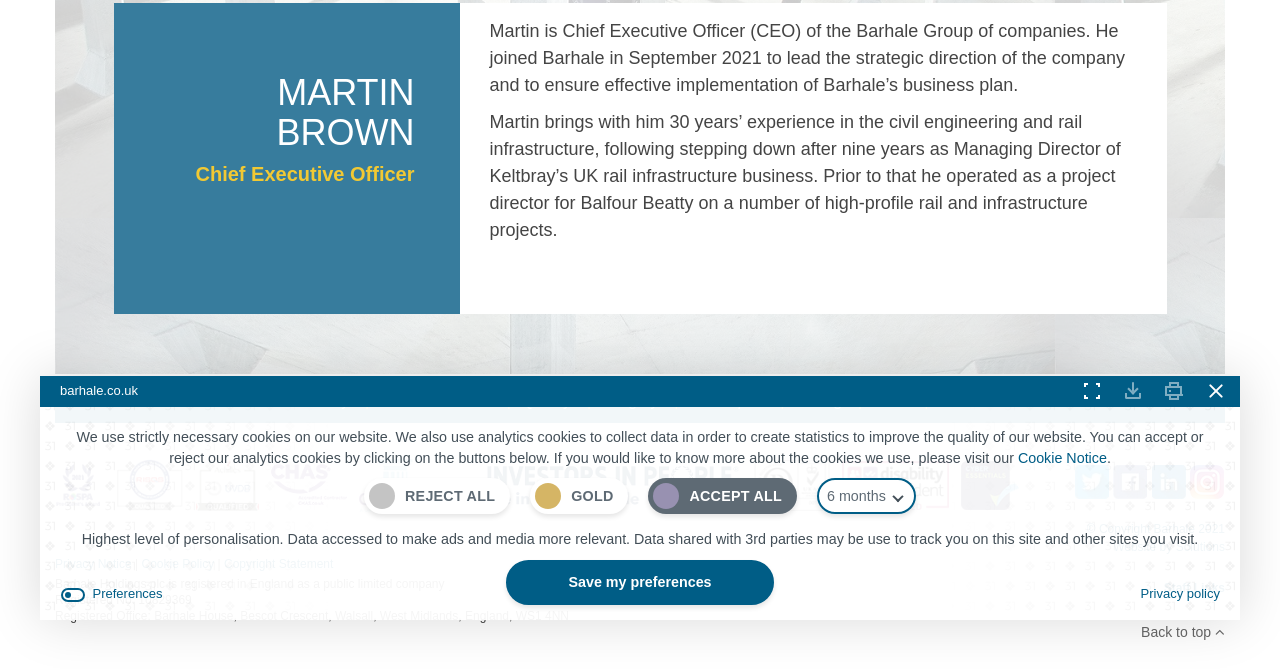Locate the bounding box coordinates for the element described below: "Cookie Notice". The coordinates must be four float values between 0 and 1, formatted as [left, top, right, bottom].

[0.795, 0.672, 0.865, 0.696]